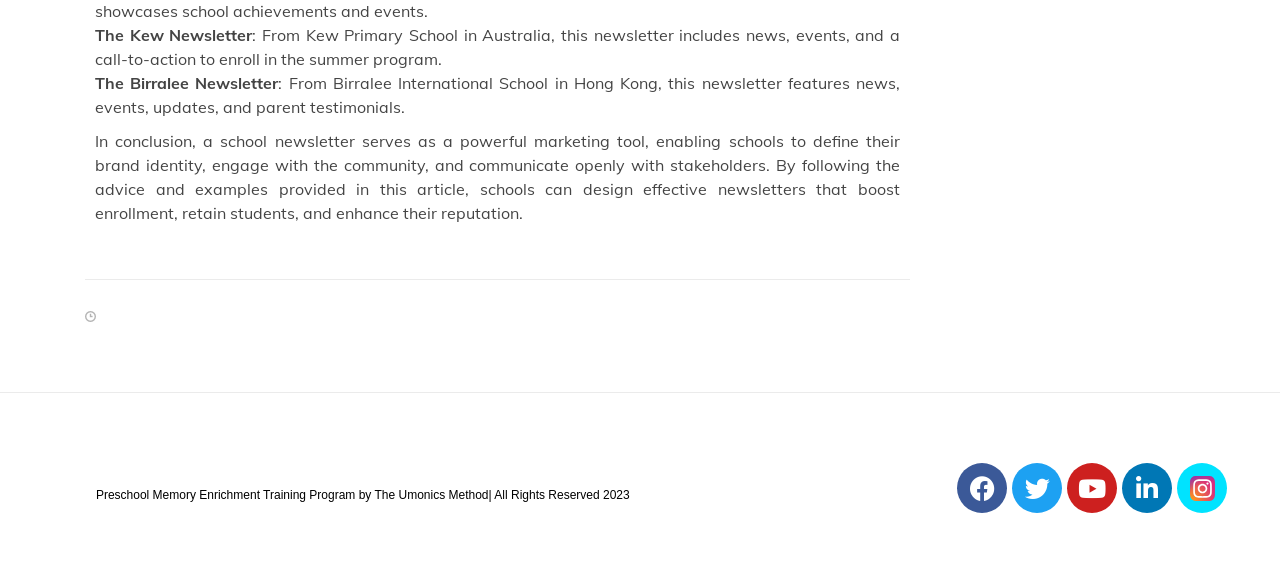Predict the bounding box coordinates for the UI element described as: "Youtube". The coordinates should be four float numbers between 0 and 1, presented as [left, top, right, bottom].

[0.834, 0.817, 0.873, 0.906]